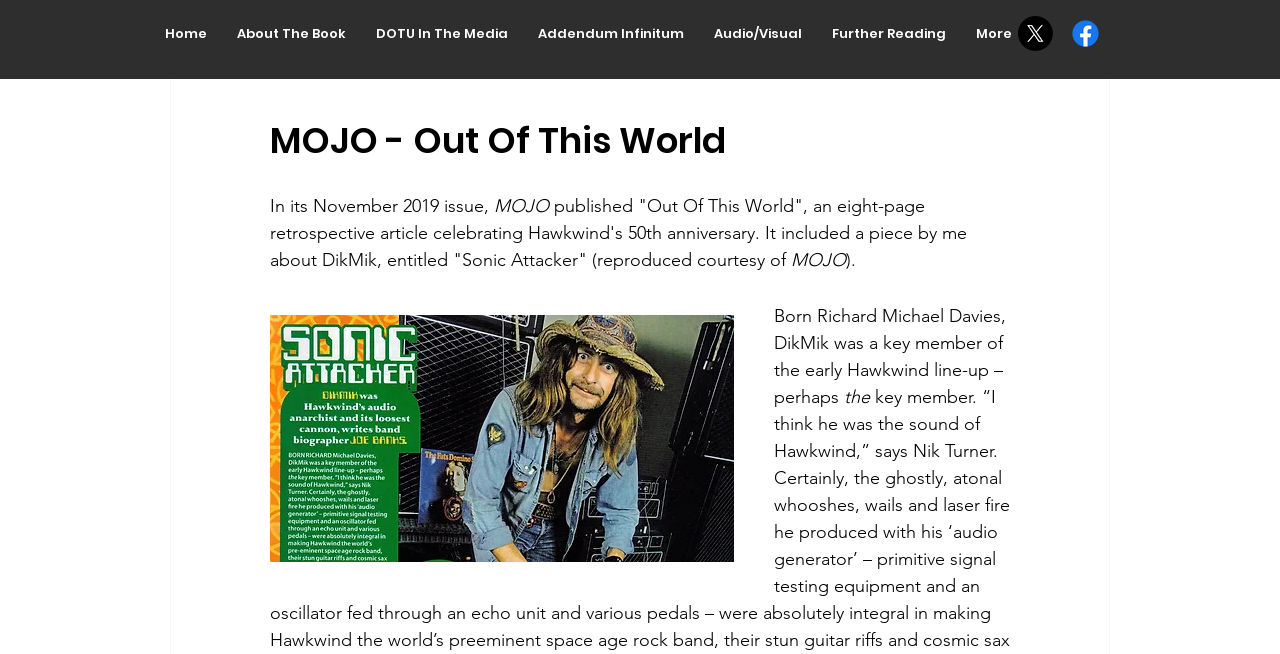Determine the coordinates of the bounding box for the clickable area needed to execute this instruction: "read about the book".

[0.173, 0.024, 0.282, 0.078]